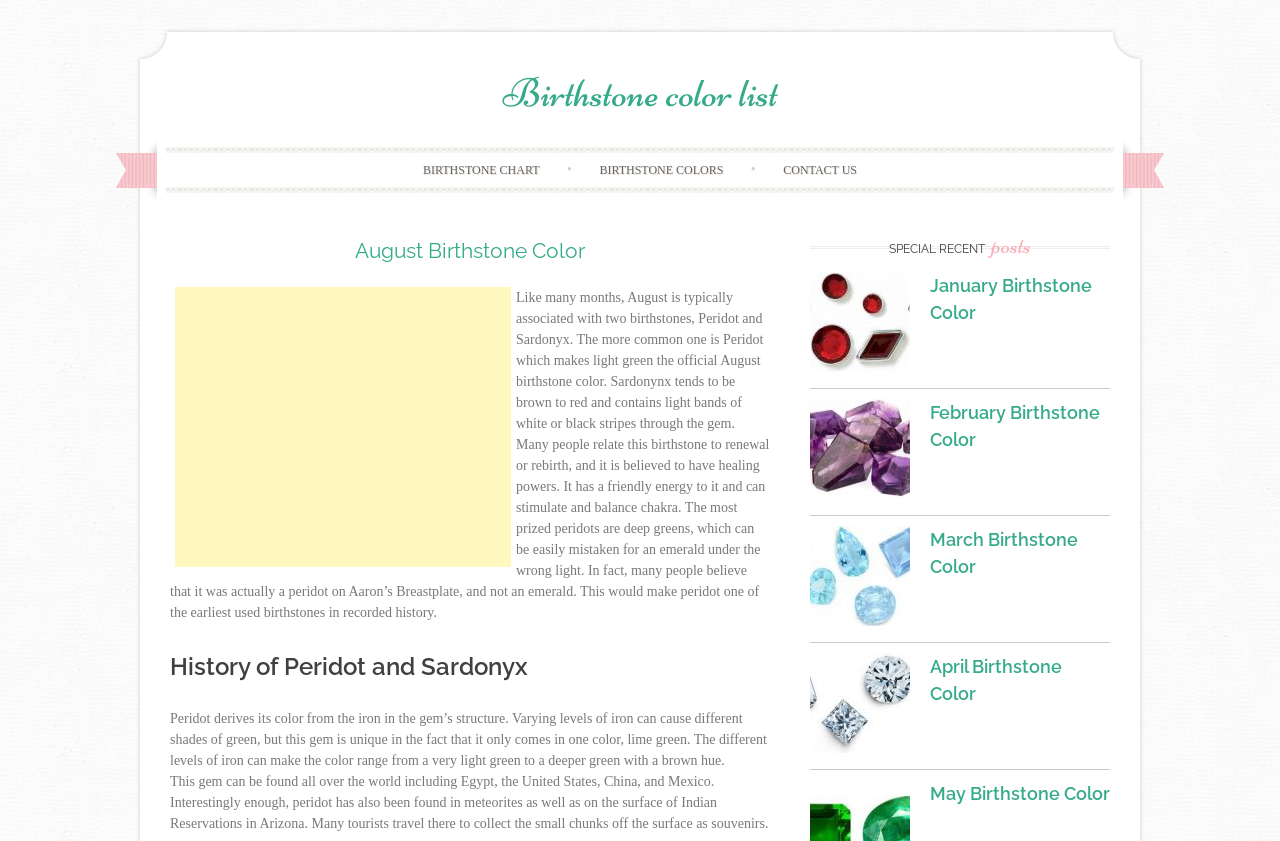What is the unique feature of Peridot's color?
Look at the image and answer the question using a single word or phrase.

It only comes in one color